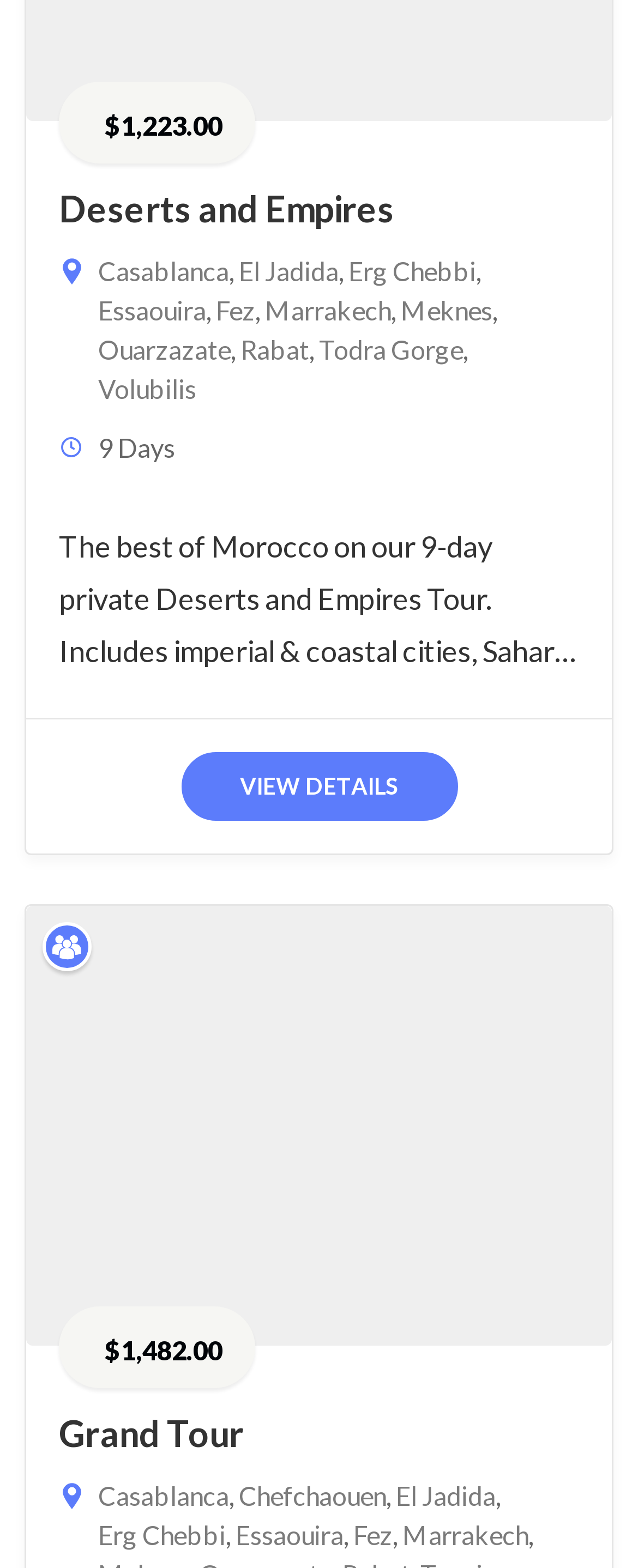How many days is the Deserts and Empires Tour?
Please interpret the details in the image and answer the question thoroughly.

The duration of the Deserts and Empires Tour can be found in the top section of the webpage, where it is displayed as '9 Days' next to the tour name.